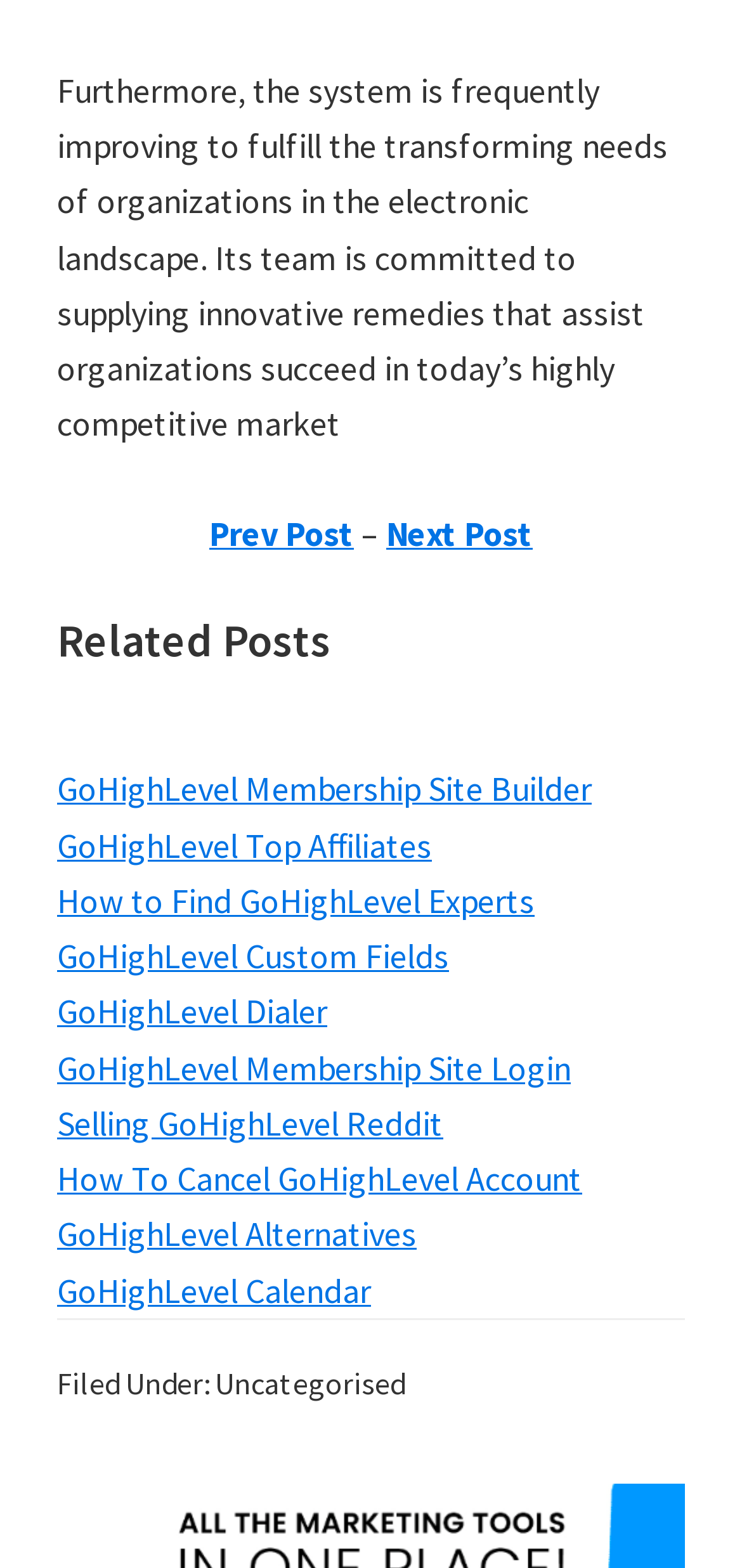Answer the following query with a single word or phrase:
What is the section above the footer?

Primary Sidebar